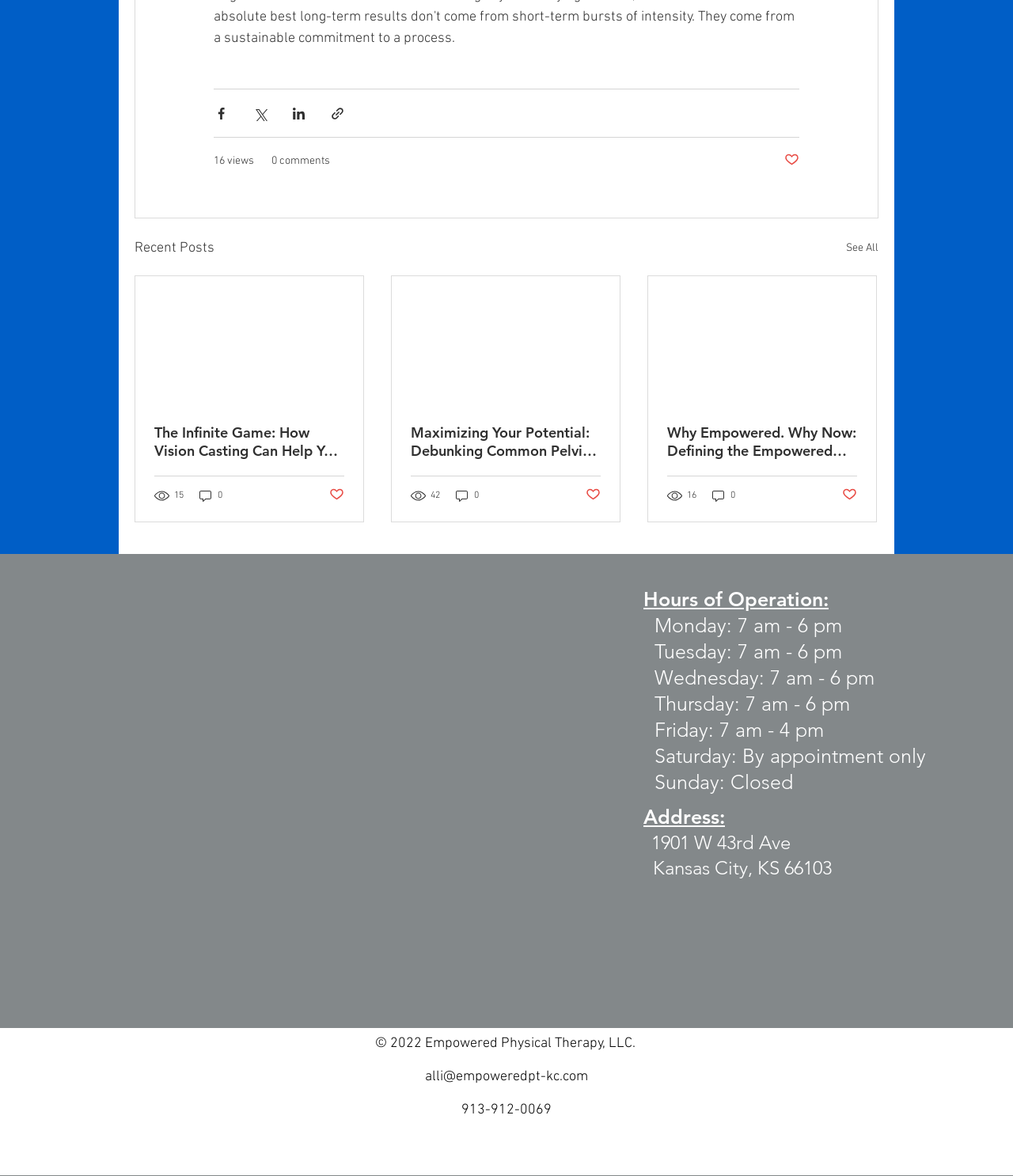Please determine the bounding box coordinates of the element's region to click for the following instruction: "View the location on Google Maps".

[0.146, 0.499, 0.618, 0.769]